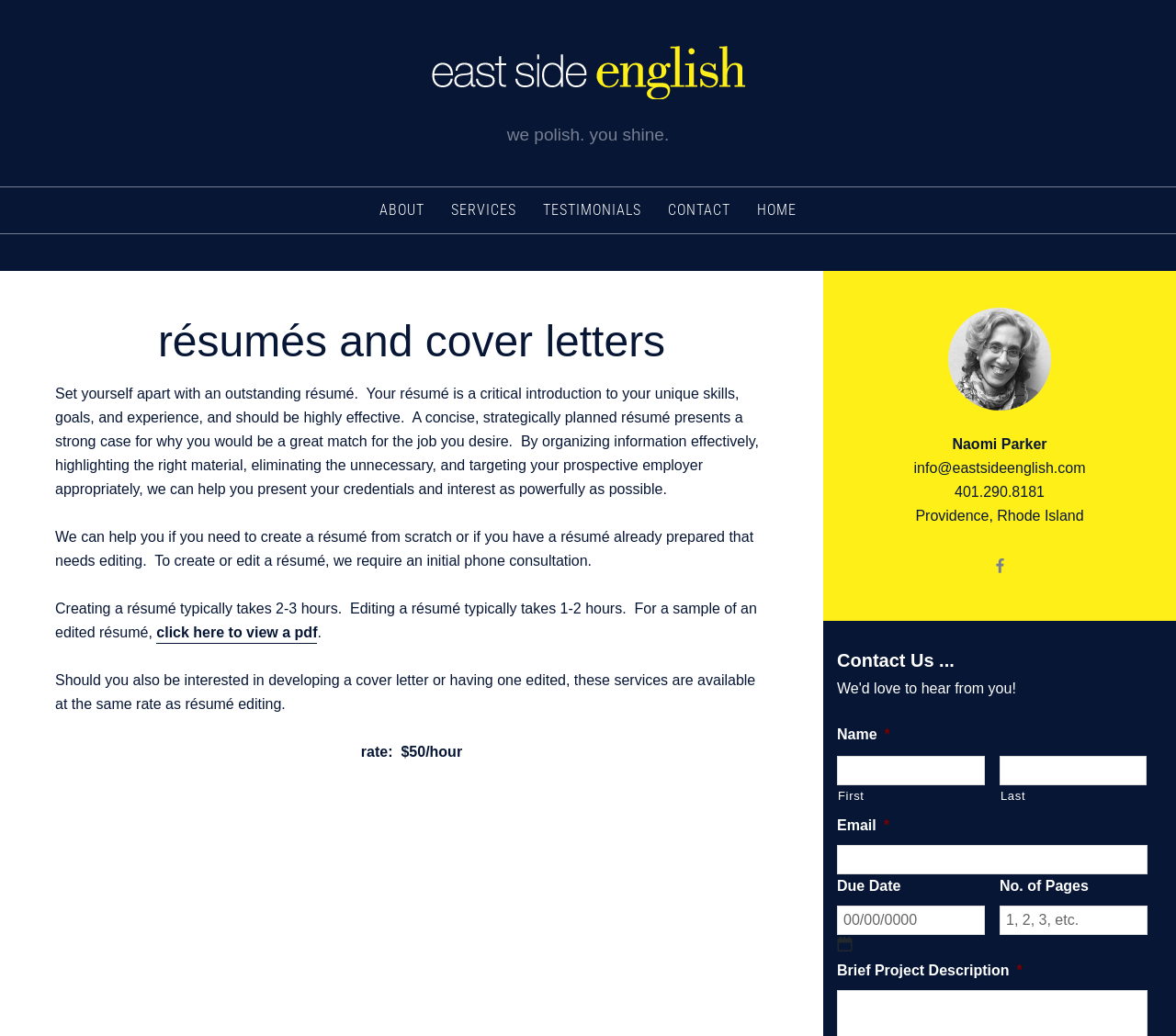Identify the bounding box coordinates of the section to be clicked to complete the task described by the following instruction: "Explore Majors and Departments". The coordinates should be four float numbers between 0 and 1, formatted as [left, top, right, bottom].

None